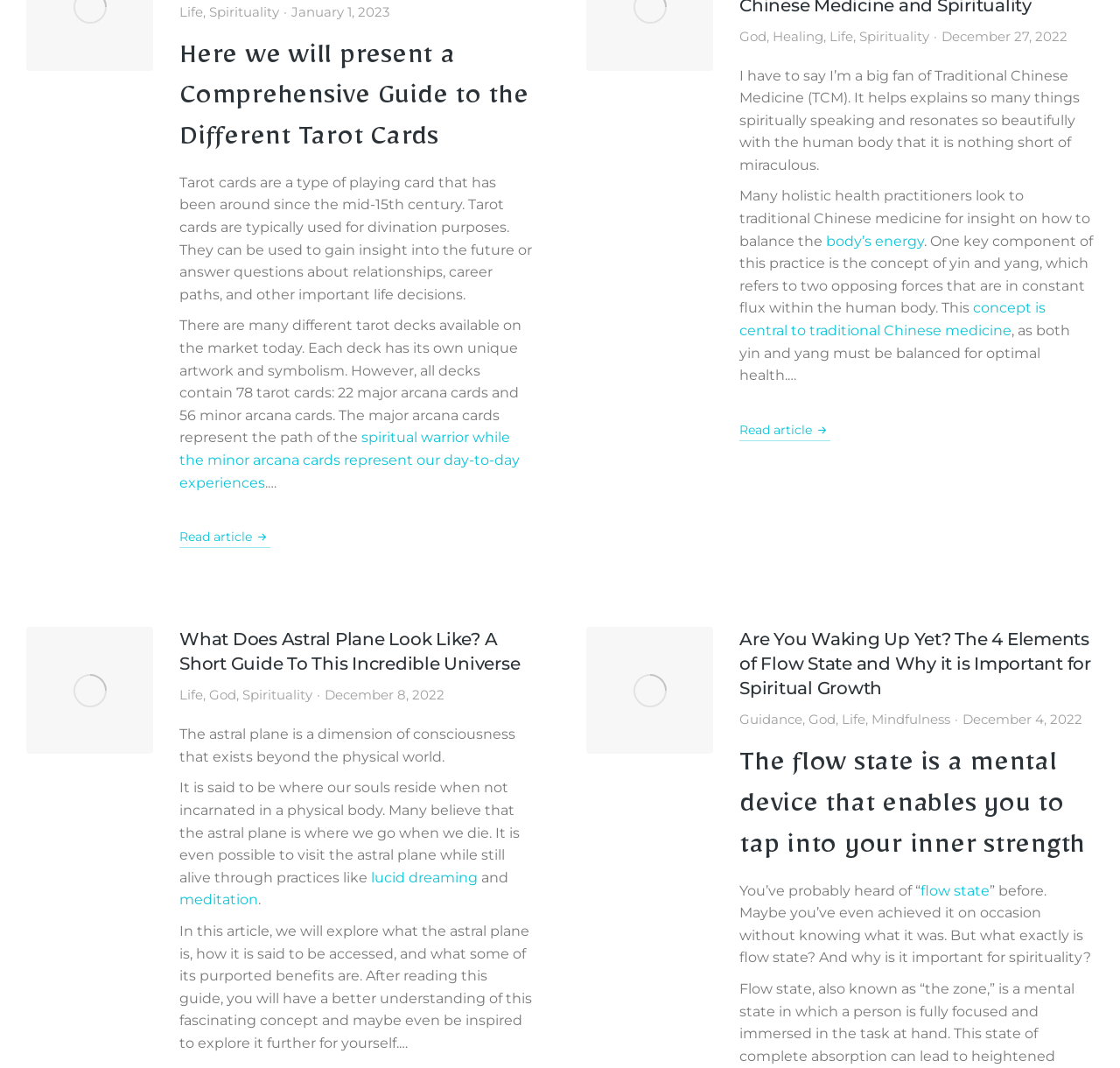Can you specify the bounding box coordinates of the area that needs to be clicked to fulfill the following instruction: "Read more about What Does Astral Plane Look Like? A Short Guide To This Incredible Universe"?

[0.16, 0.587, 0.477, 0.633]